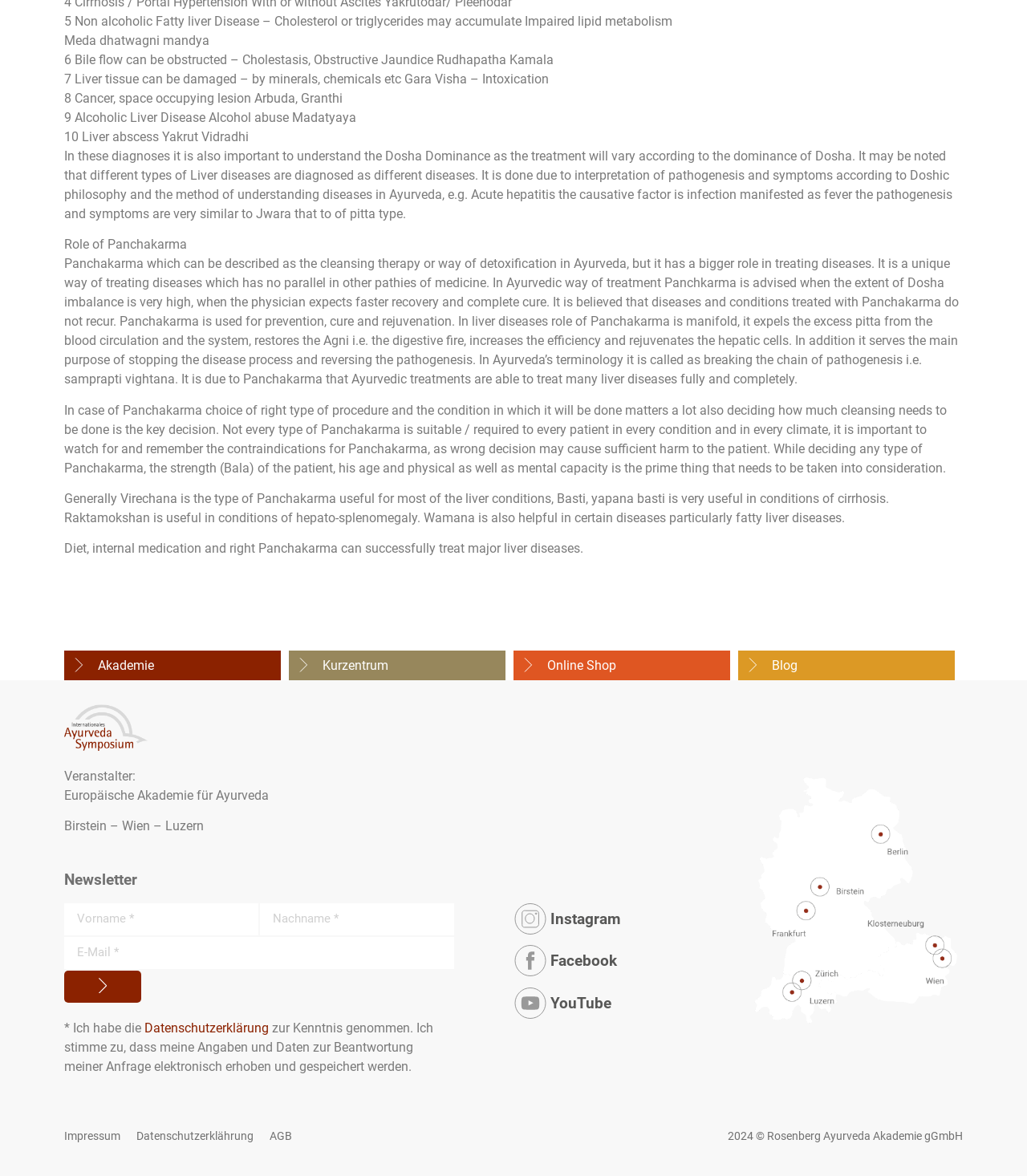What is the name of the academy mentioned on the webpage?
Please provide a comprehensive answer based on the contents of the image.

I found the text 'Europäische Akademie für Ayurveda' under the 'Veranstalter:' label, which indicates that it is the name of the academy mentioned on the webpage.